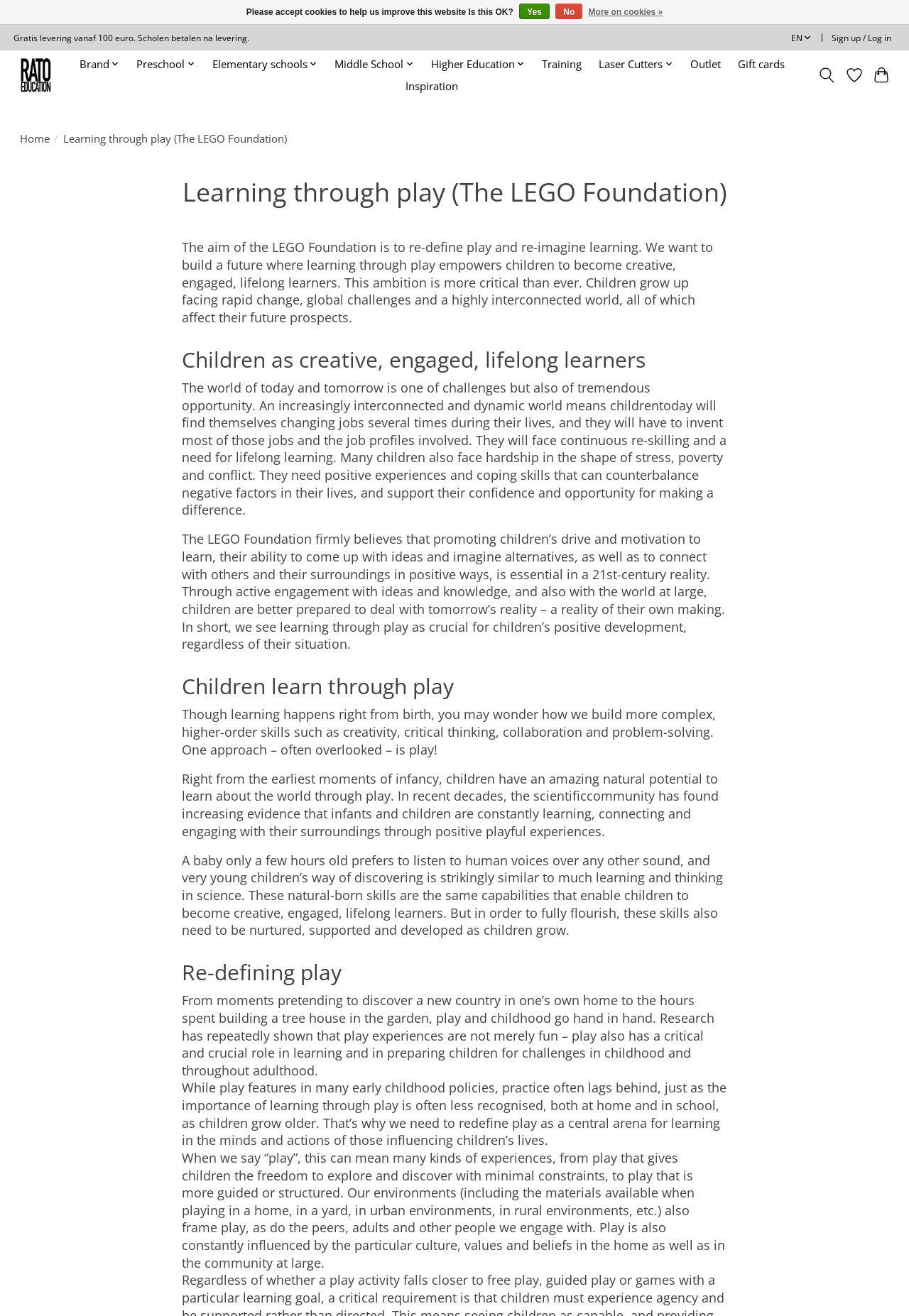What is the role of play in learning?
Can you offer a detailed and complete answer to this question?

Play has a crucial role in learning and child development, as stated in the text 'Research has repeatedly shown that play experiences are not merely fun – play also has a critical and crucial role in learning and in preparing children for challenges in childhood and throughout adulthood.'